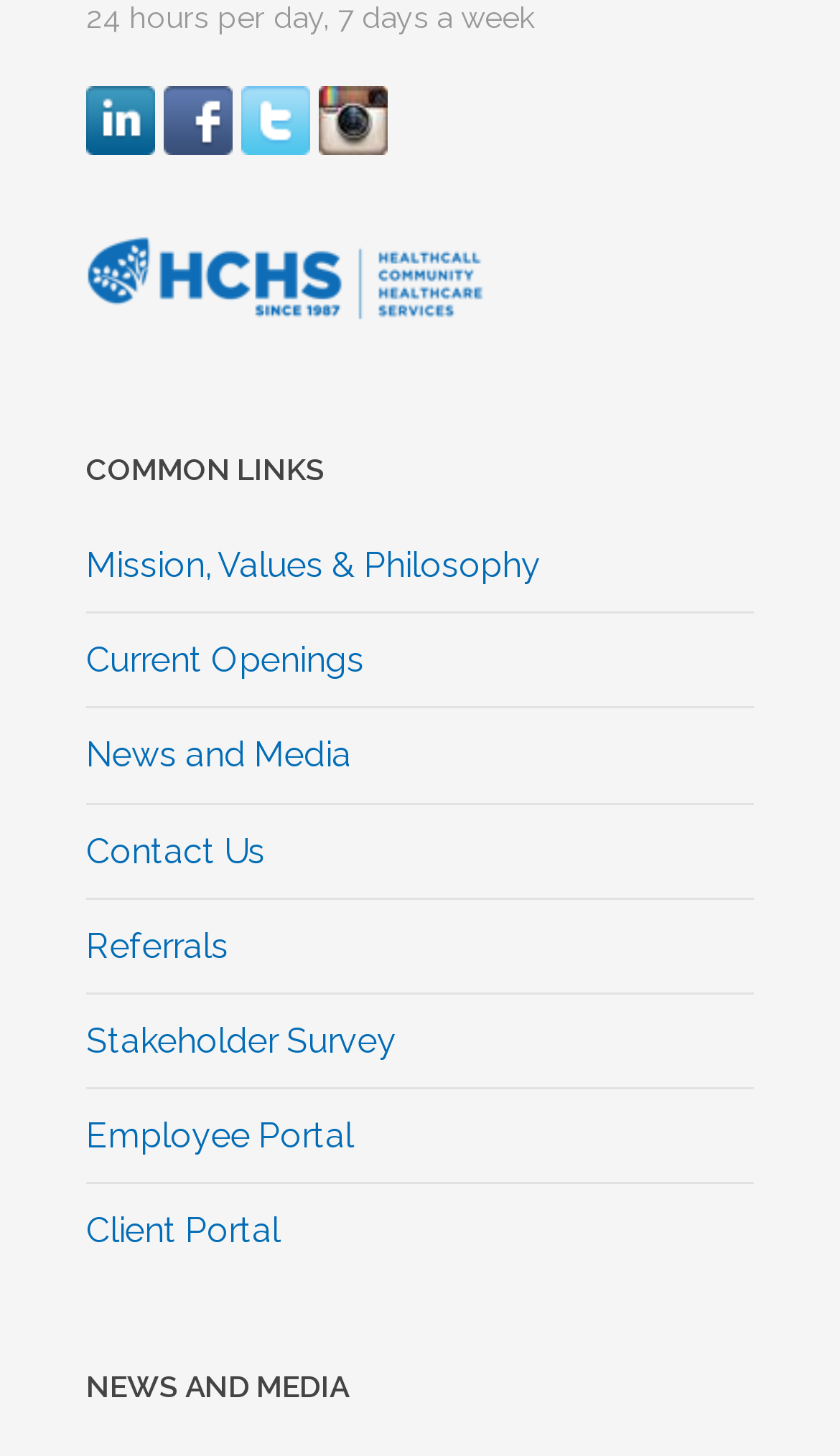How many links are there in the NEWS AND MEDIA category?
Observe the image and answer the question with a one-word or short phrase response.

1